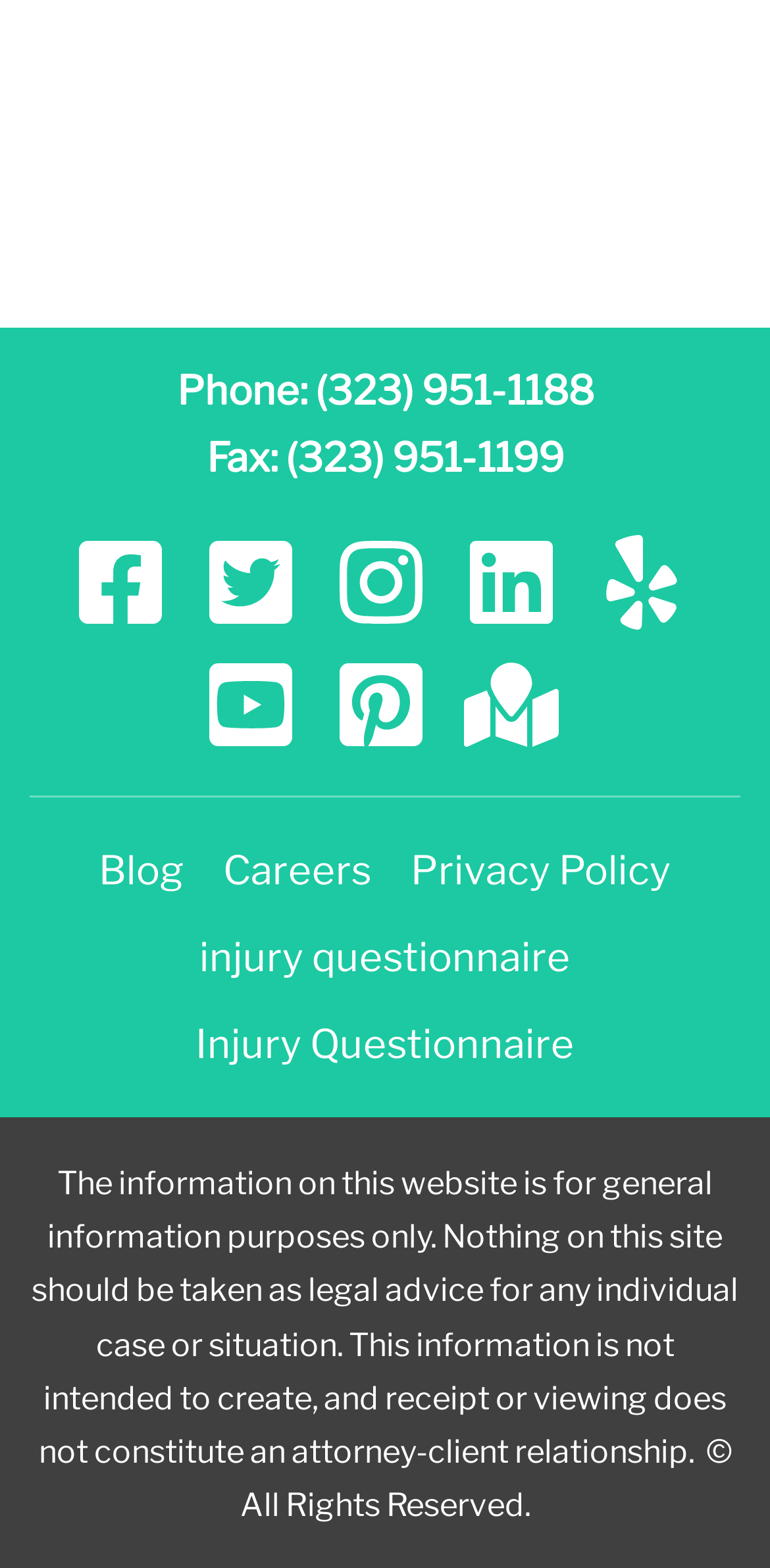Determine the bounding box coordinates for the clickable element required to fulfill the instruction: "Read the injury questionnaire". Provide the coordinates as four float numbers between 0 and 1, i.e., [left, top, right, bottom].

[0.259, 0.596, 0.741, 0.626]